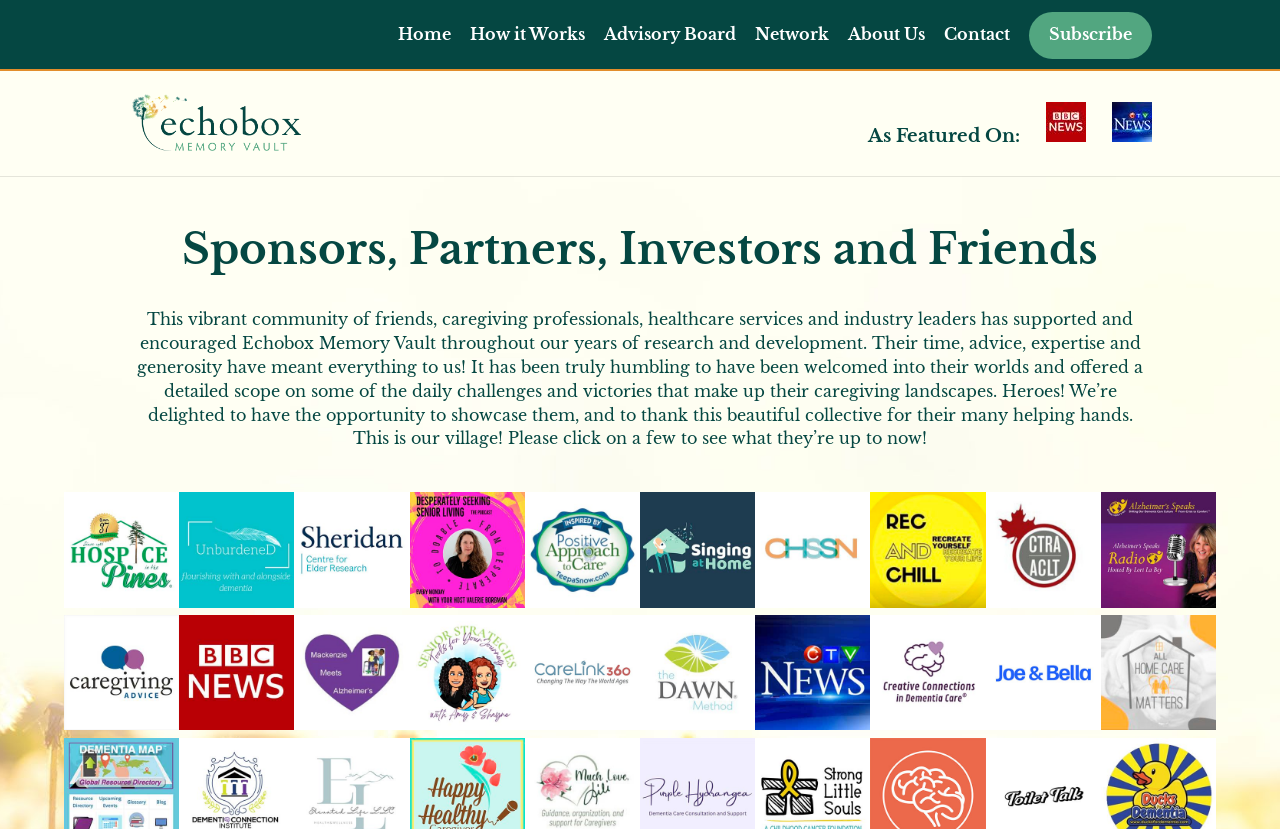Identify the headline of the webpage and generate its text content.

Sponsors, Partners, Investors and Friends